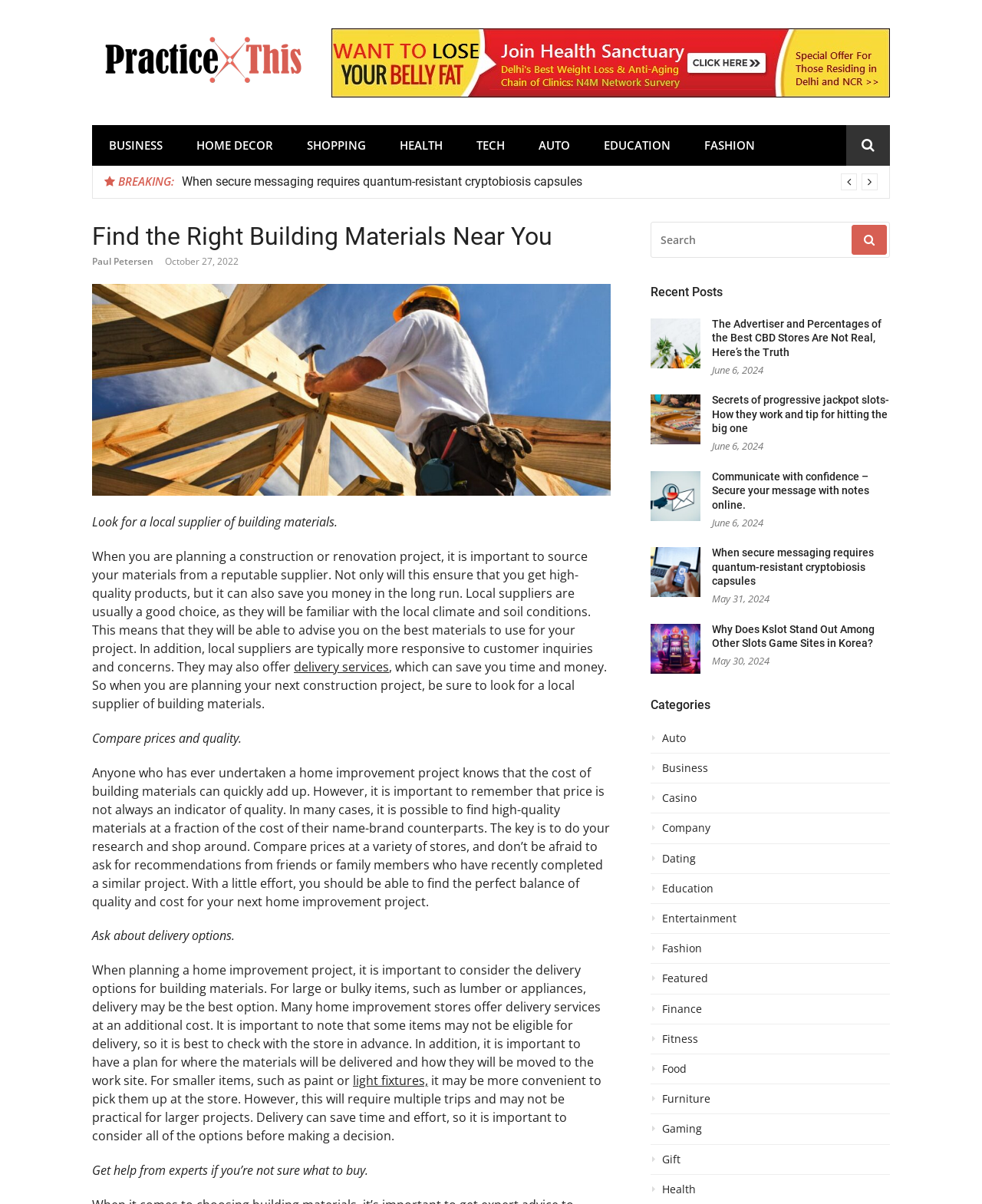Given the following UI element description: "parent_node: SEARCH FOR:", find the bounding box coordinates in the webpage screenshot.

[0.867, 0.186, 0.903, 0.212]